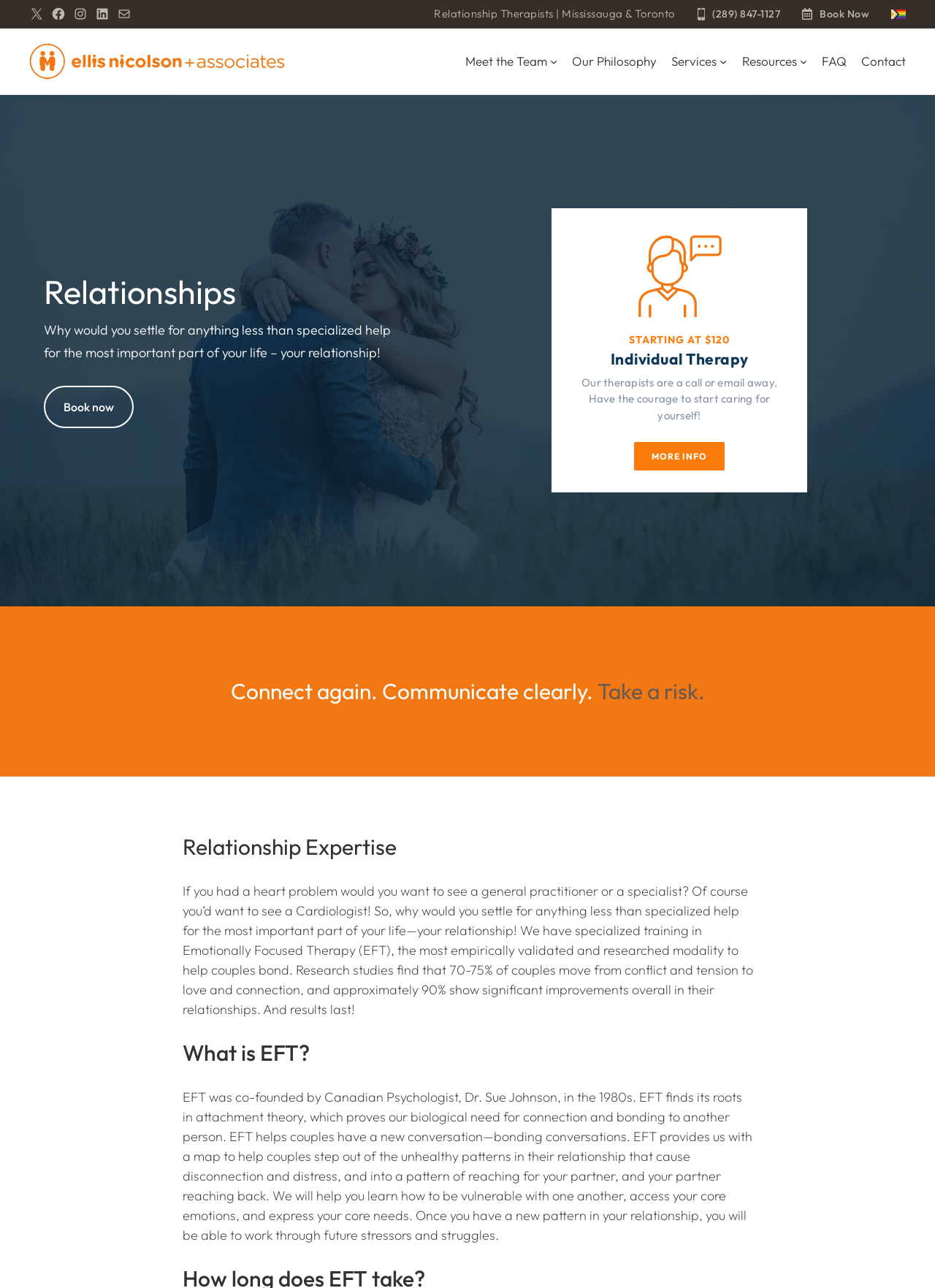What is the purpose of Emotionally Focused Therapy?
Using the image as a reference, answer the question with a short word or phrase.

Help couples bond